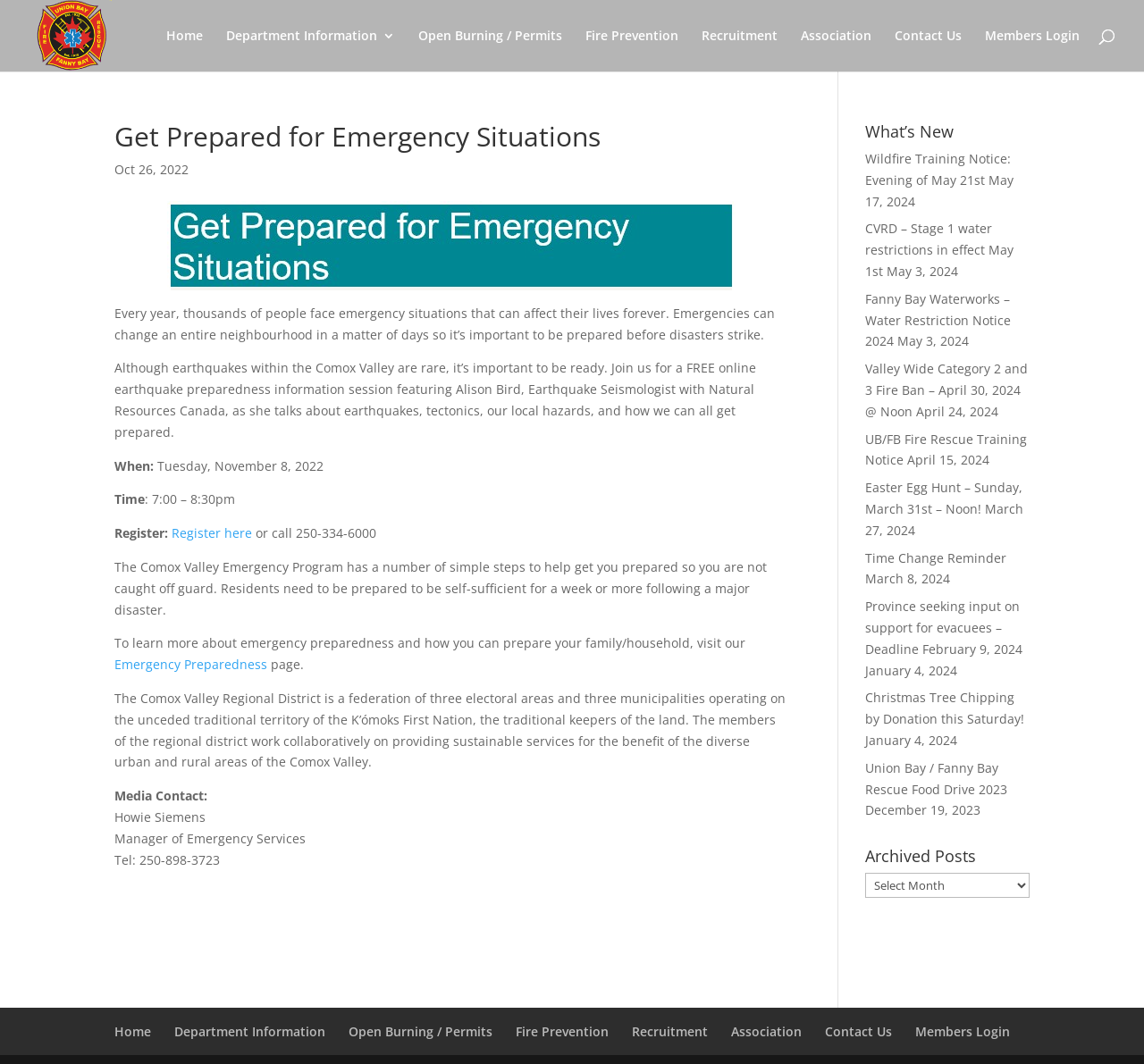How can I register for the earthquake preparedness information session?
Please use the image to deliver a detailed and complete answer.

The webpage provides two options to register for the earthquake preparedness information session: clicking on the 'Register here' link or calling the phone number 250-334-6000, which is mentioned in the text.